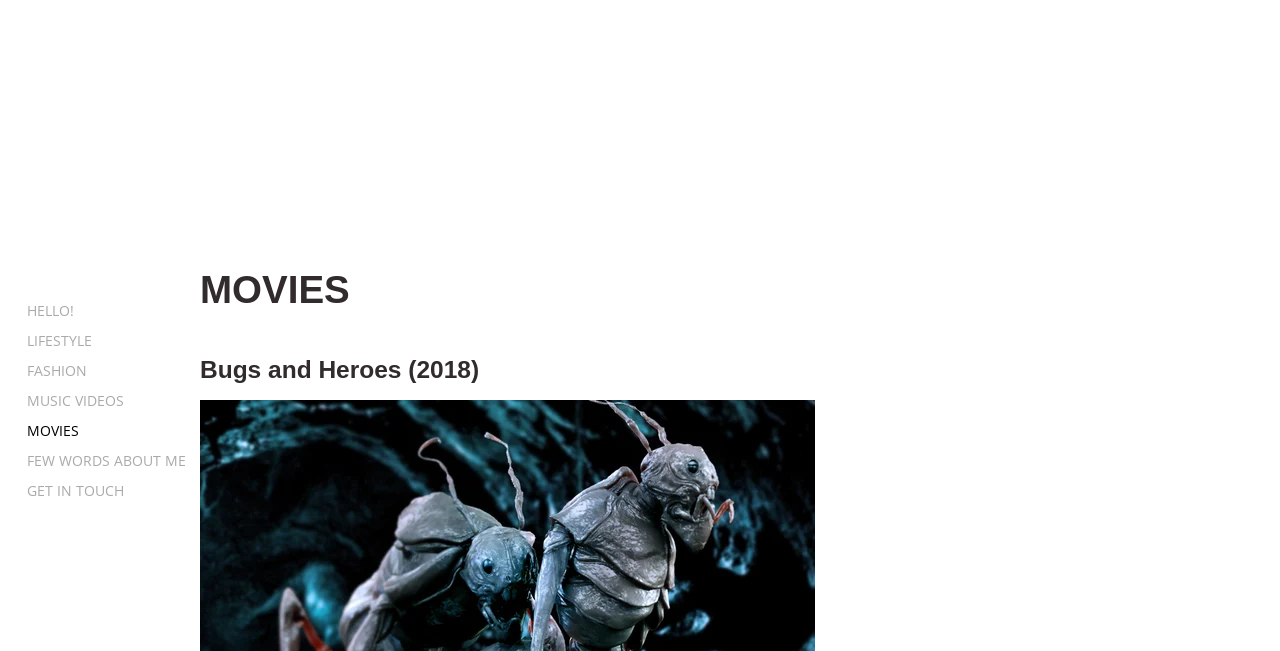What is the first link on the webpage?
Provide a short answer using one word or a brief phrase based on the image.

HELLO!